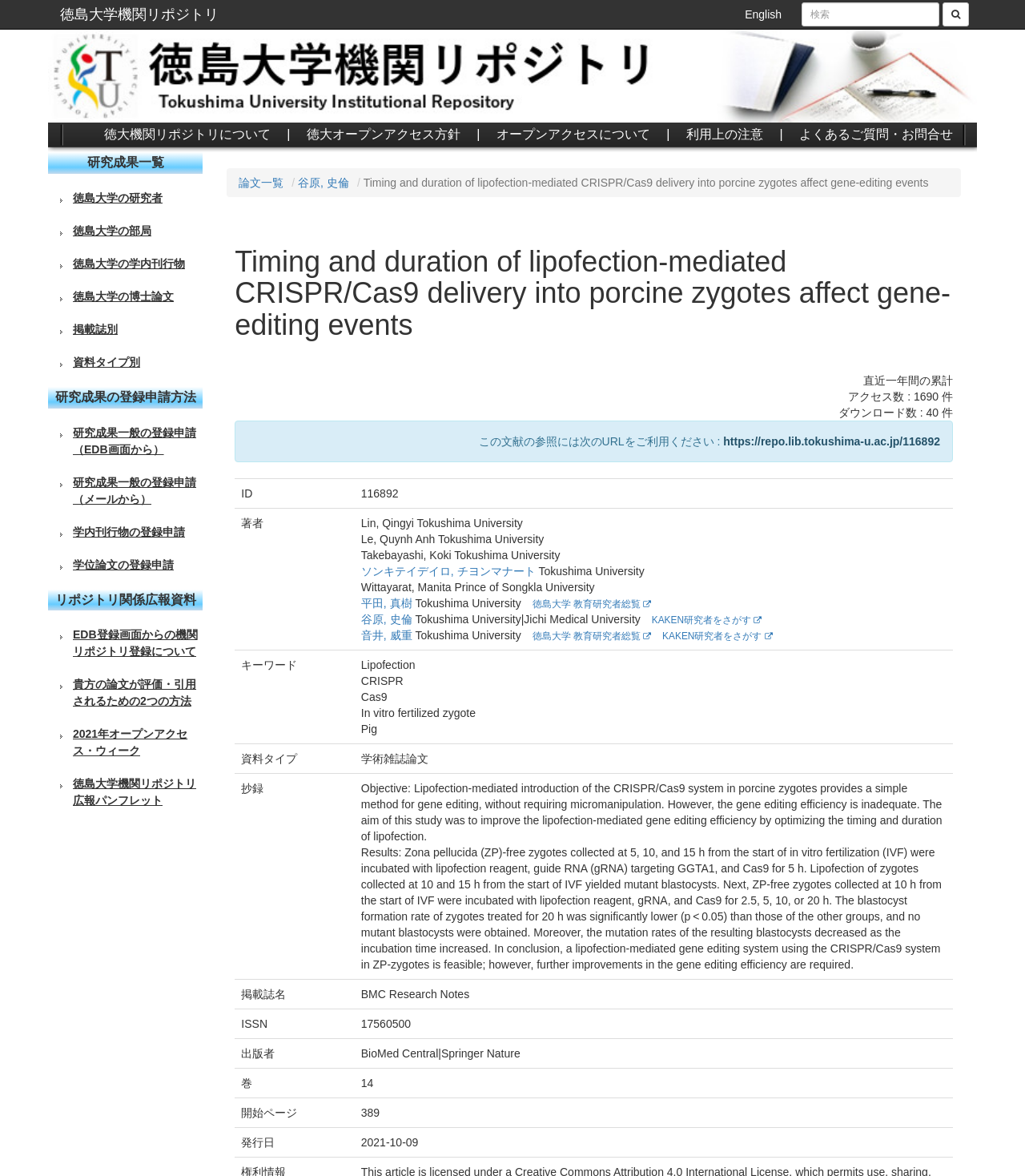Answer with a single word or phrase: 
Who are the authors of the research paper?

谷原, 史倫 and others